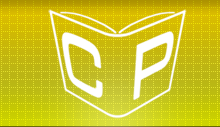What is the color of the stylized letters 'C' and 'P'?
Provide a well-explained and detailed answer to the question.

The caption states that the stylized letters 'C' and 'P' are rendered in white against a vibrant yellow background, which creates a striking color contrast and enhances the visibility of the logo.